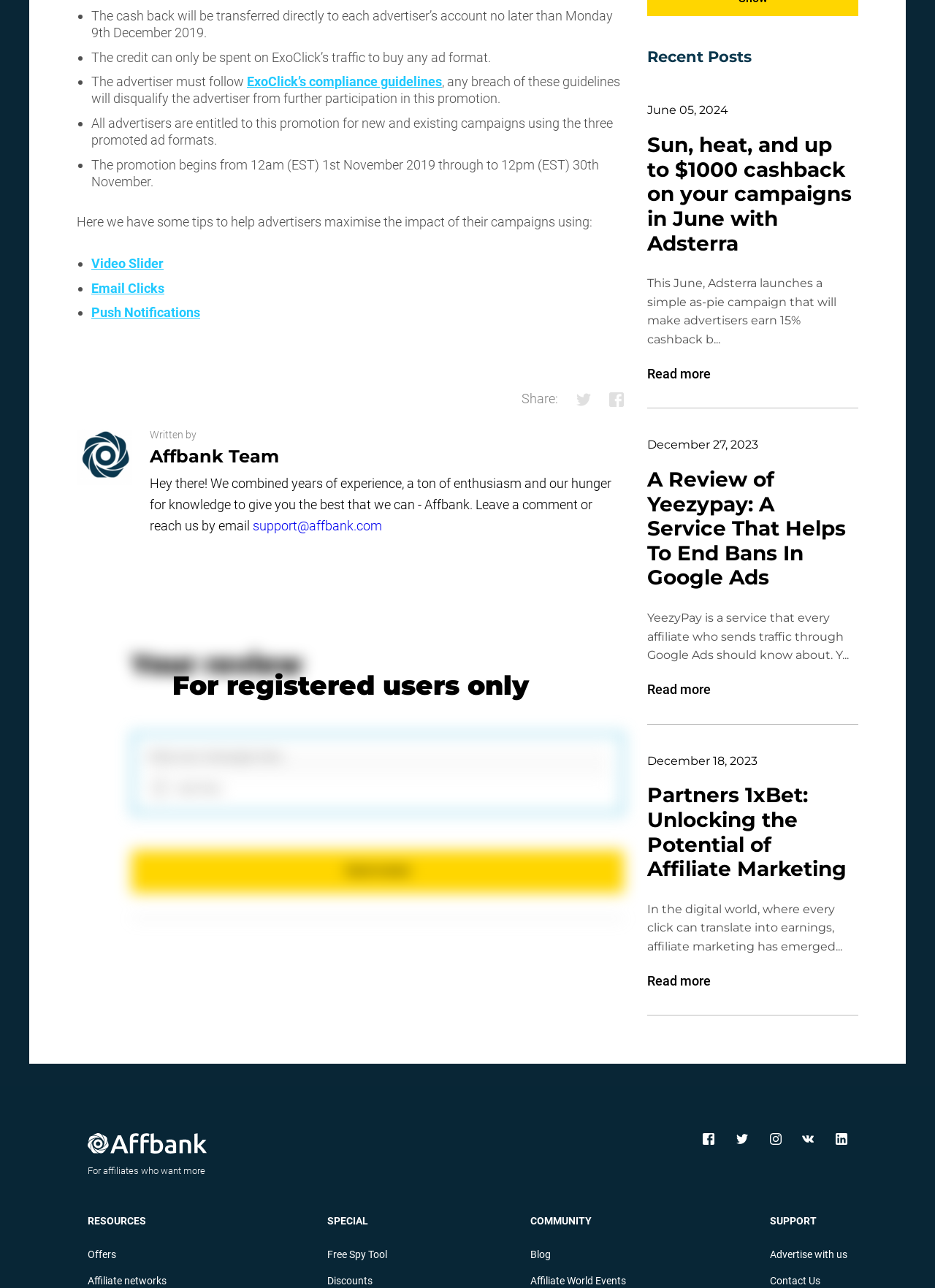Locate the bounding box coordinates of the clickable region to complete the following instruction: "Click the 'Send review' button."

[0.141, 0.66, 0.667, 0.693]